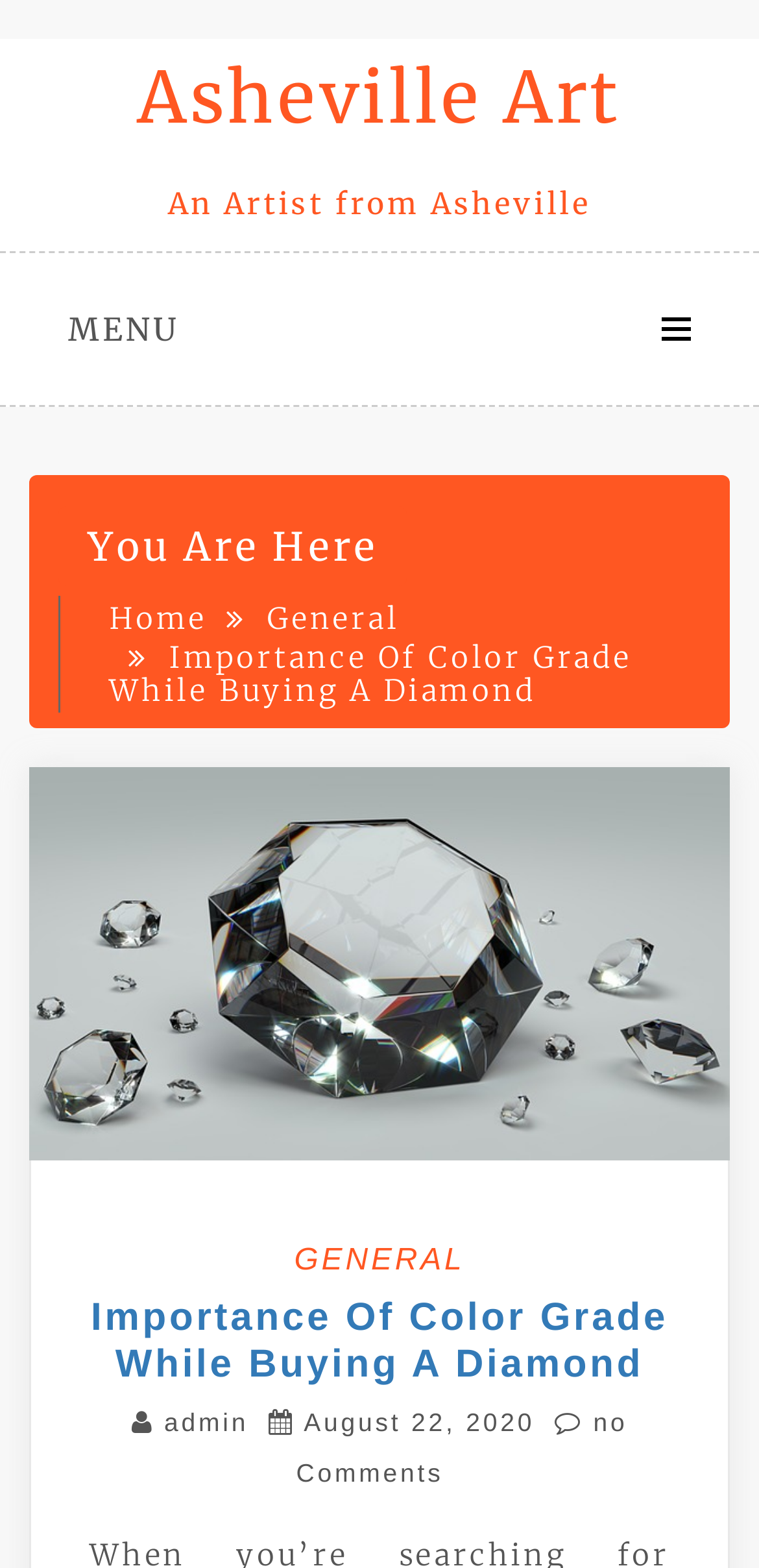Provide a brief response to the question below using one word or phrase:
What is the text of the heading above the article?

Importance Of Color Grade While Buying A Diamond